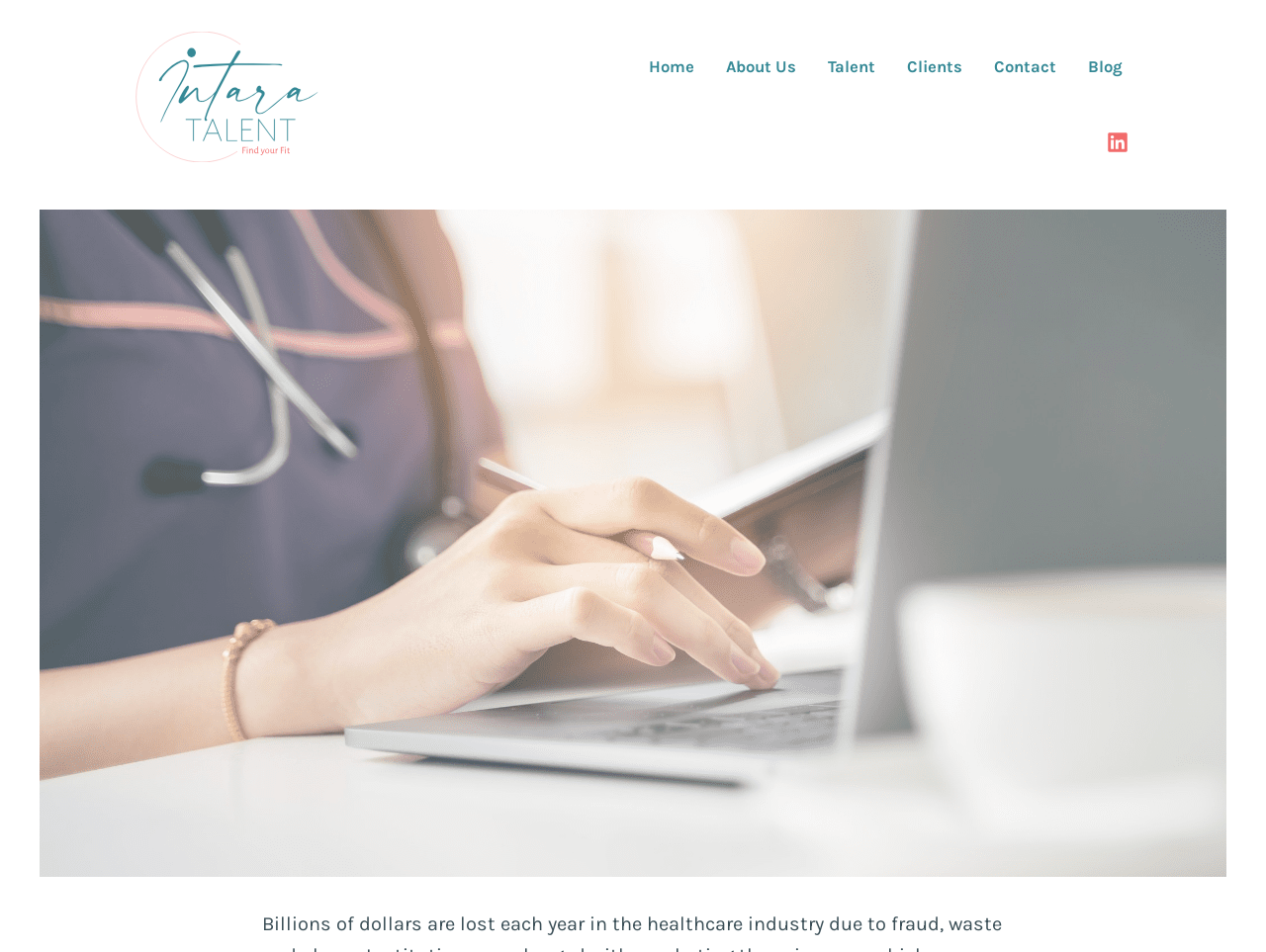Provide the bounding box coordinates of the HTML element described by the text: "conectado".

None